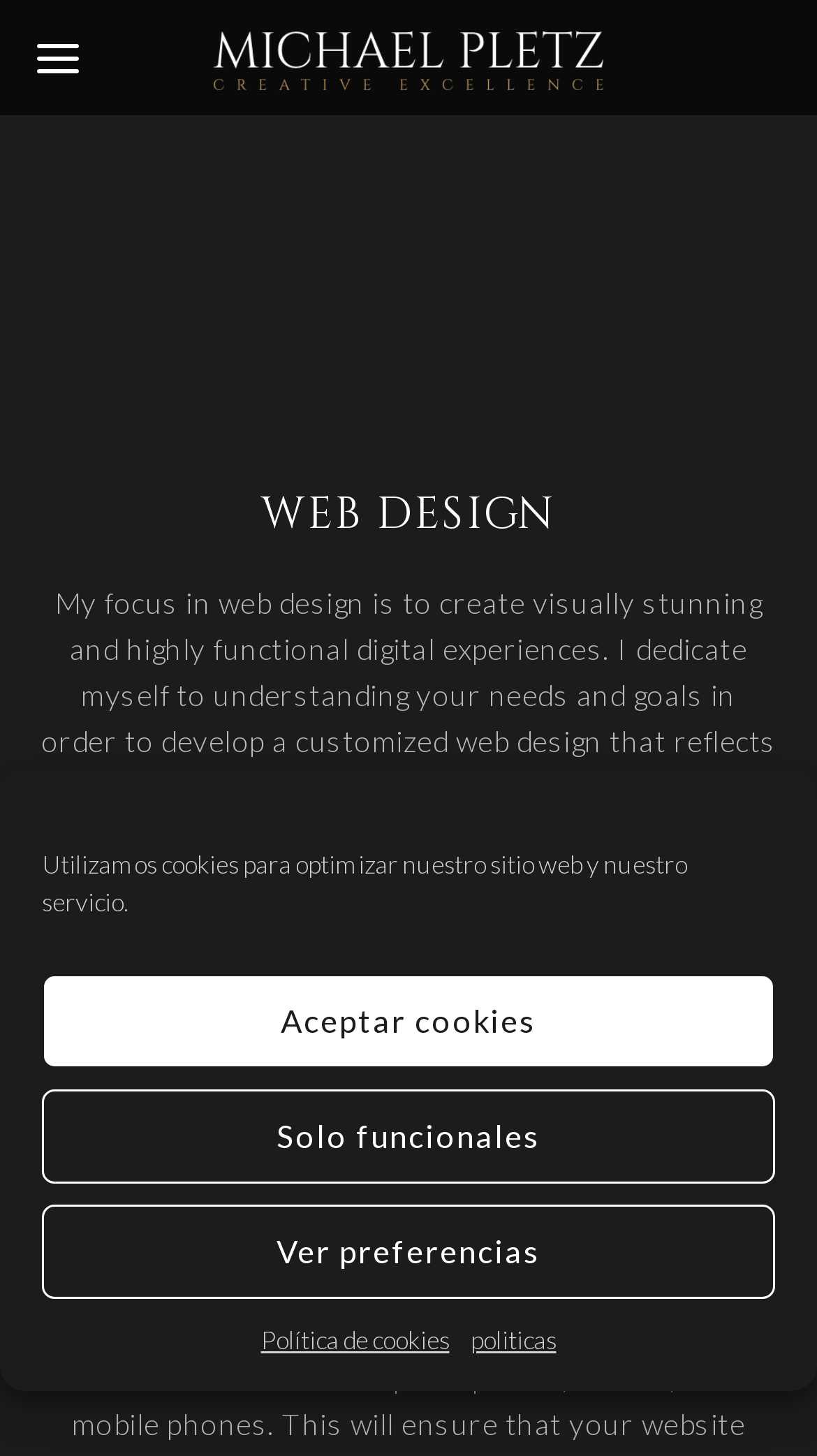Locate the bounding box of the UI element based on this description: "politicas". Provide four float numbers between 0 and 1 as [left, top, right, bottom].

[0.576, 0.906, 0.681, 0.934]